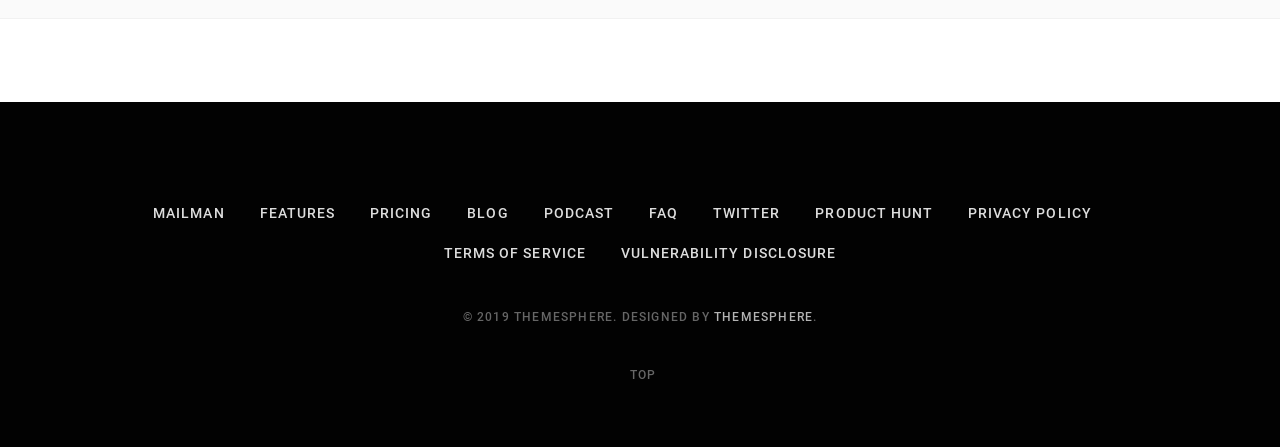Indicate the bounding box coordinates of the element that must be clicked to execute the instruction: "read blog". The coordinates should be given as four float numbers between 0 and 1, i.e., [left, top, right, bottom].

[0.365, 0.459, 0.397, 0.495]